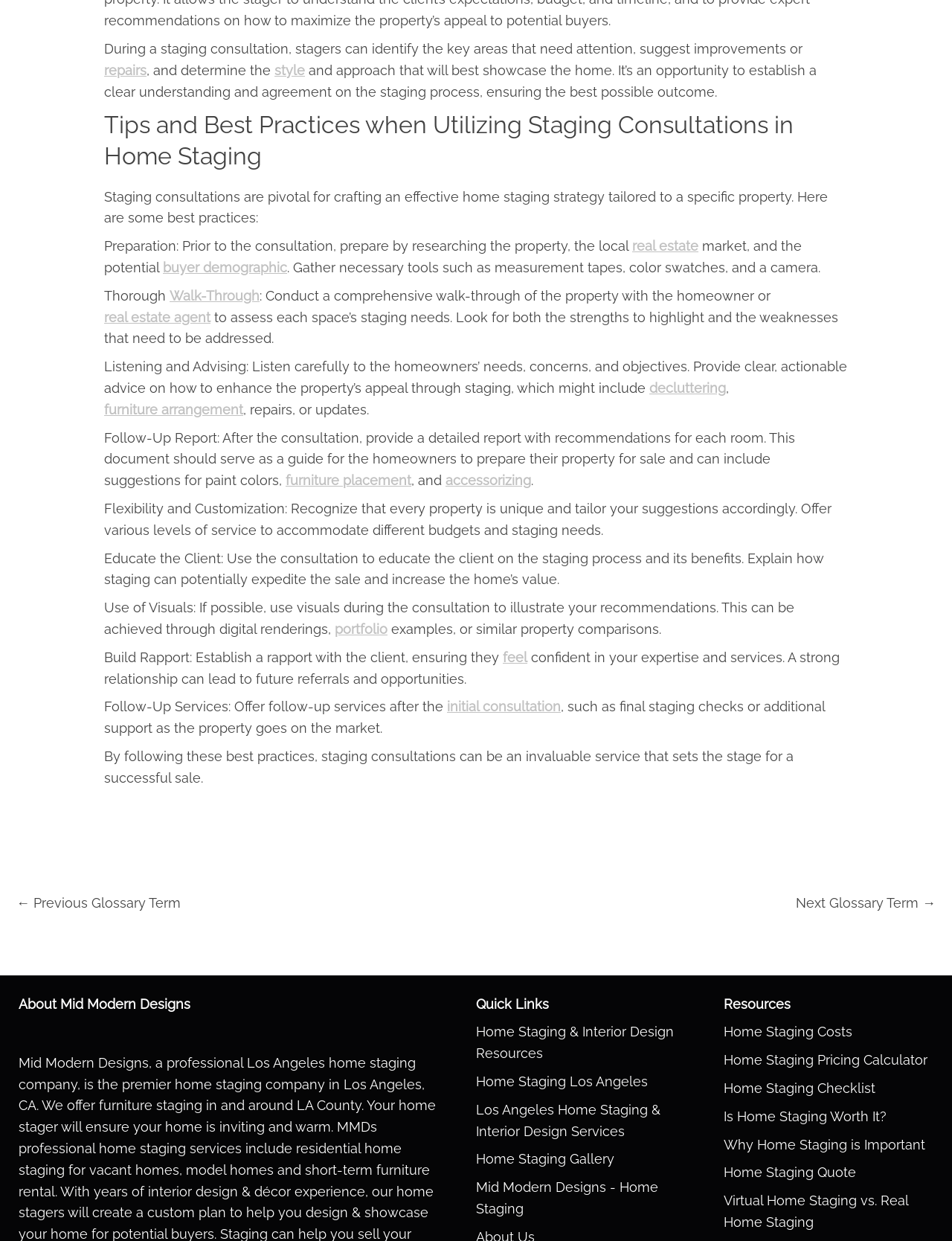Kindly determine the bounding box coordinates of the area that needs to be clicked to fulfill this instruction: "Learn about 'Why Home Staging is Important'".

[0.76, 0.916, 0.971, 0.928]